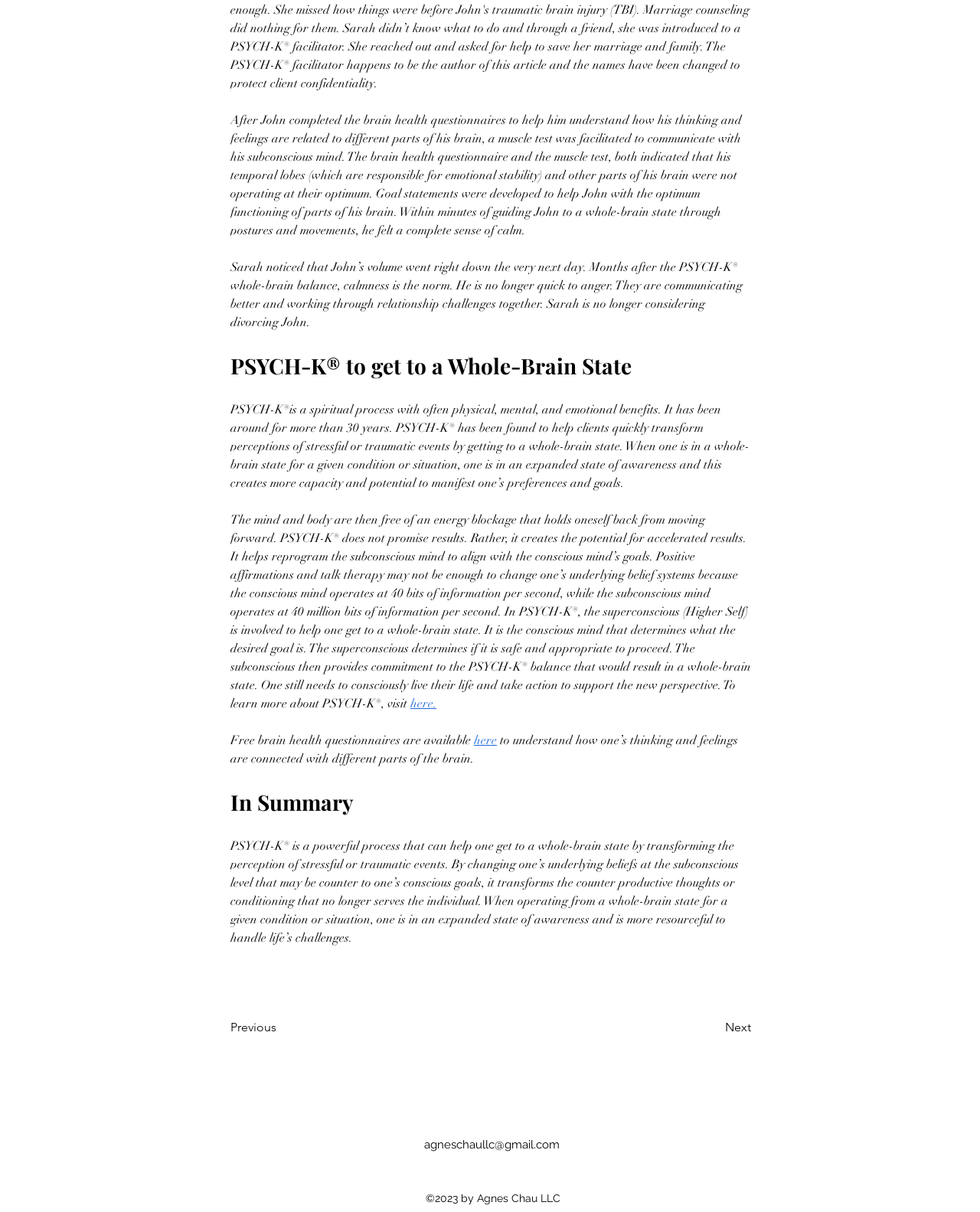What is PSYCH-K?
Using the information presented in the image, please offer a detailed response to the question.

Based on the text, PSYCH-K is described as a spiritual process that has physical, mental, and emotional benefits, and helps clients quickly transform perceptions of stressful or traumatic events by getting to a whole-brain state.